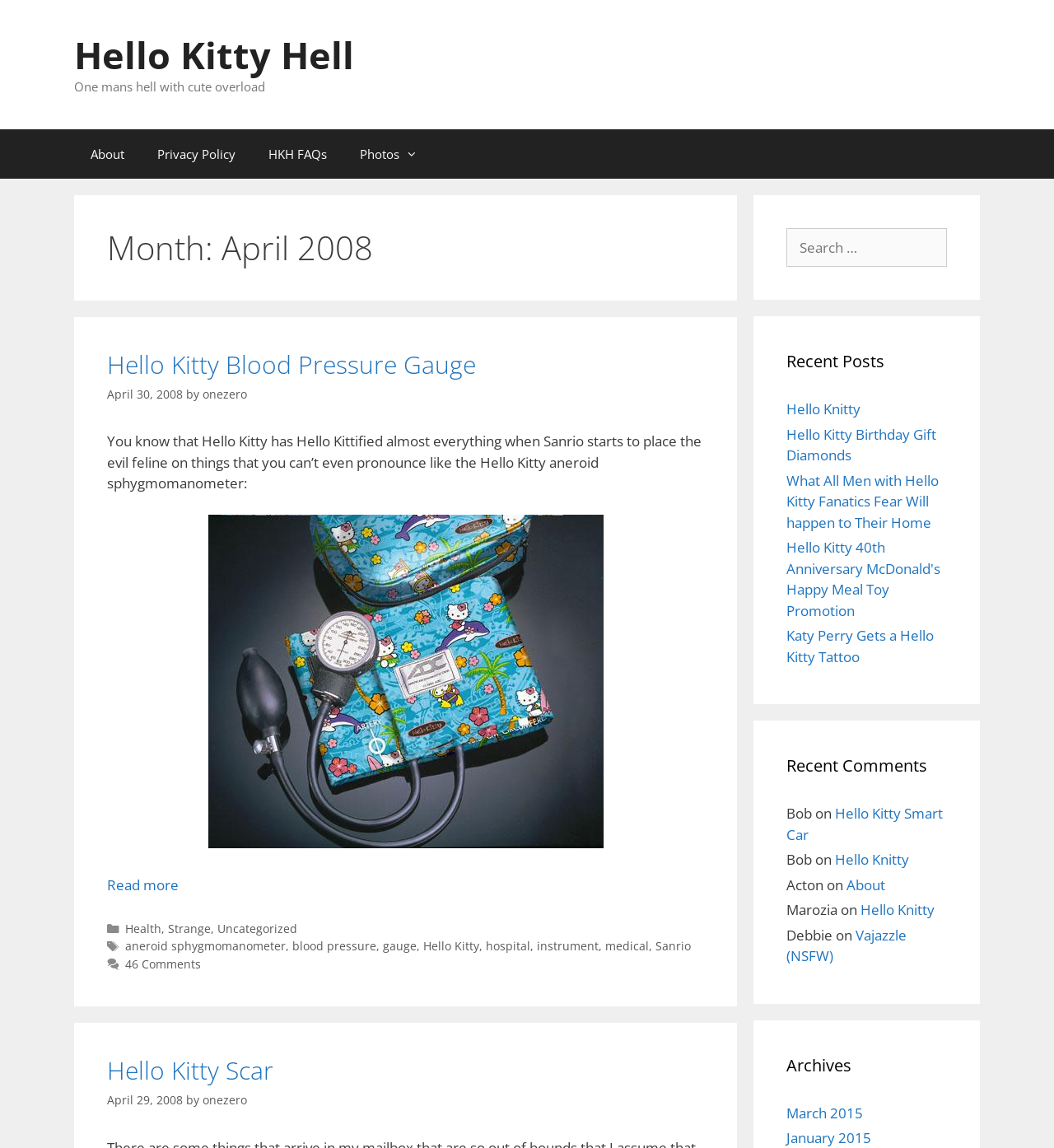Respond to the question with just a single word or phrase: 
What categories are associated with the first article?

Health, Strange, Uncategorized